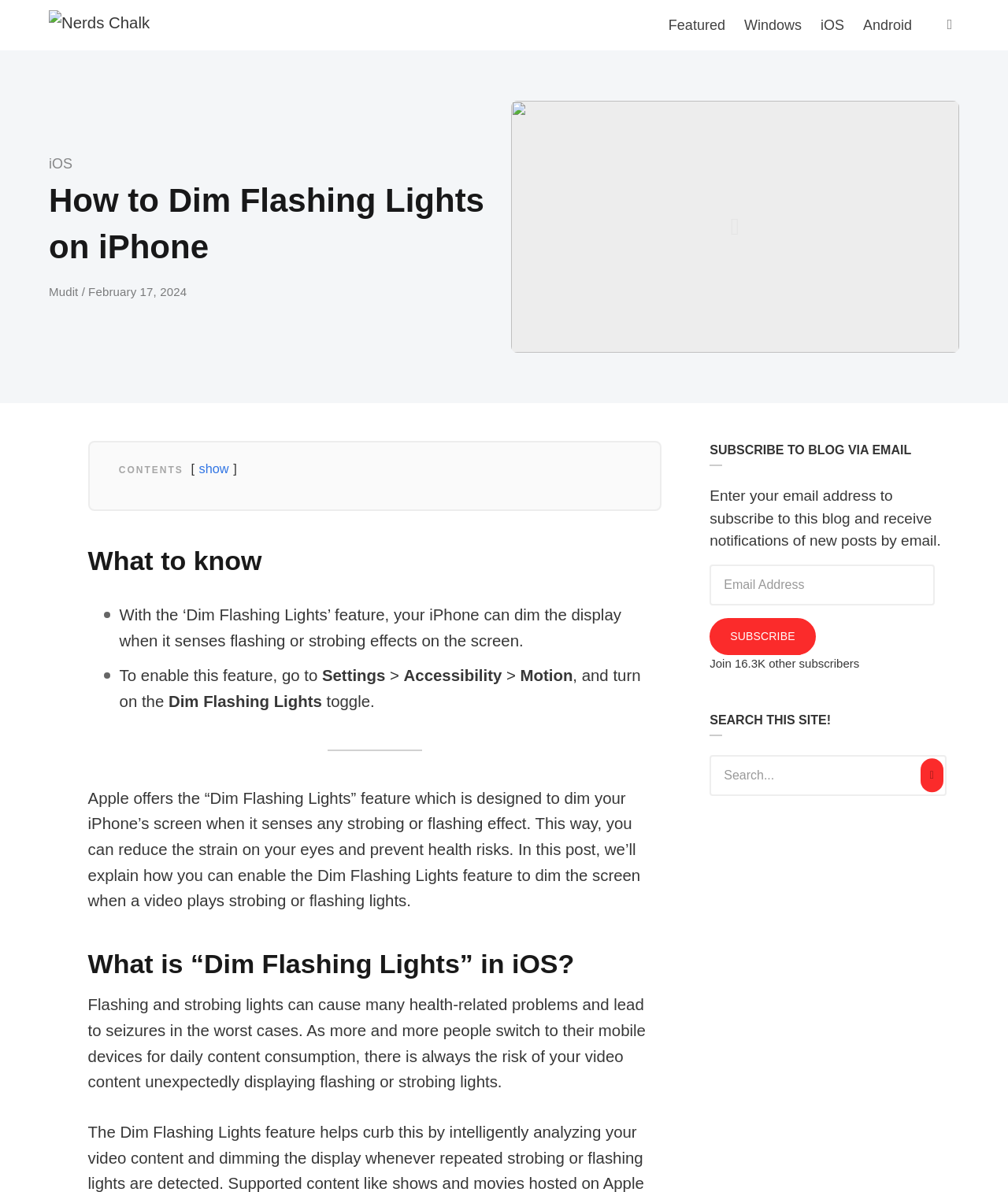Find the bounding box coordinates of the clickable element required to execute the following instruction: "go to Home". Provide the coordinates as four float numbers between 0 and 1, i.e., [left, top, right, bottom].

None